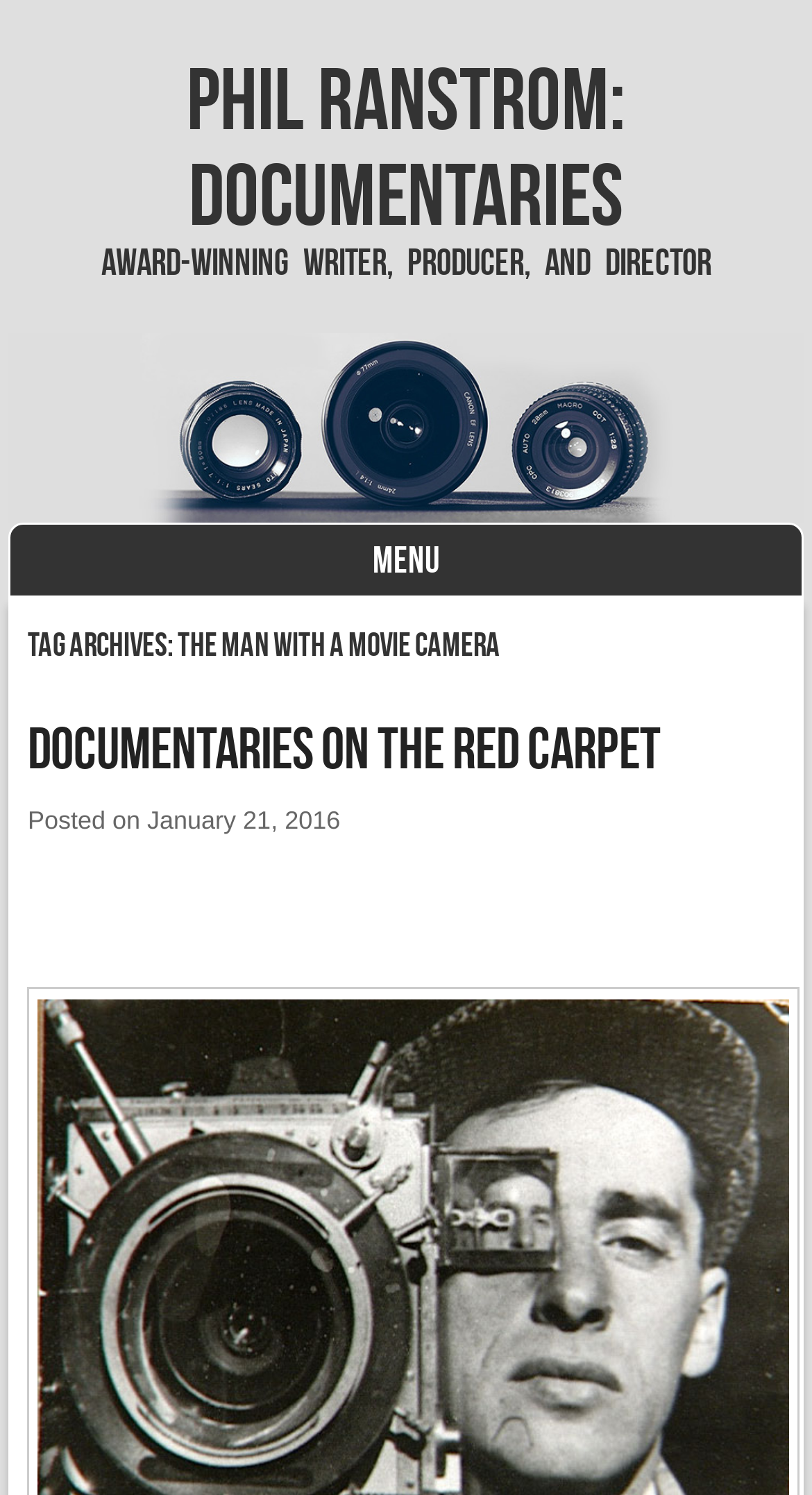Find the bounding box coordinates for the UI element that matches this description: "Phil Ranstrom: Documentaries".

[0.229, 0.033, 0.771, 0.162]